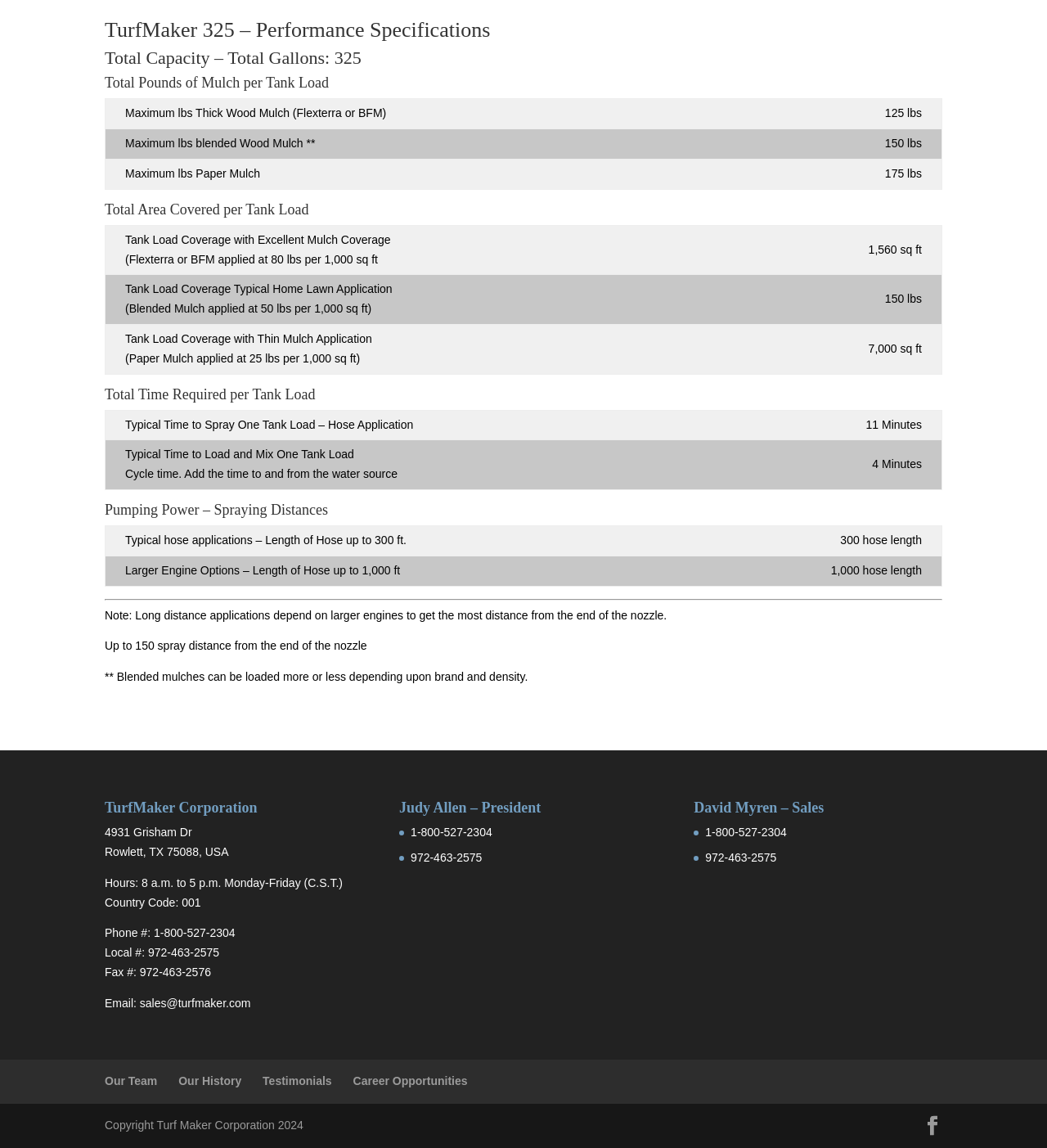What is the maximum lbs of blended wood mulch per tank load?
Please answer the question with a single word or phrase, referencing the image.

150 lbs